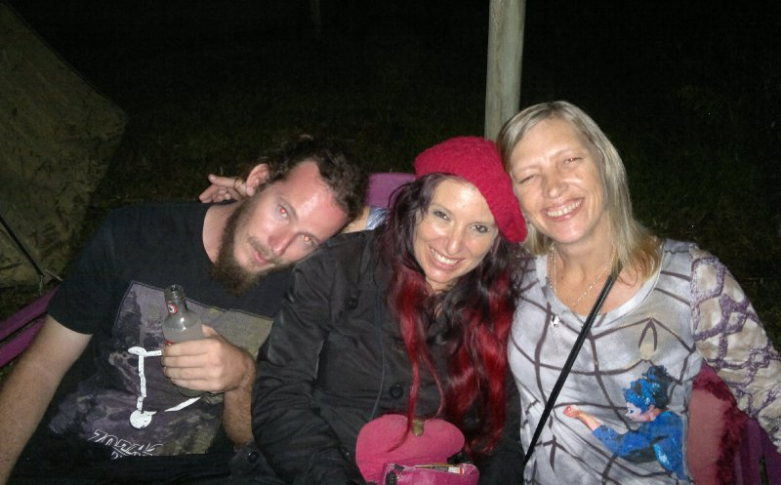What color is the woman's hair on the right?
Please answer the question as detailed as possible based on the image.

The woman on the right, who is smiling brightly, has straight blonde hair, which is a distinctive feature that sets her apart from the other two friends in the group.